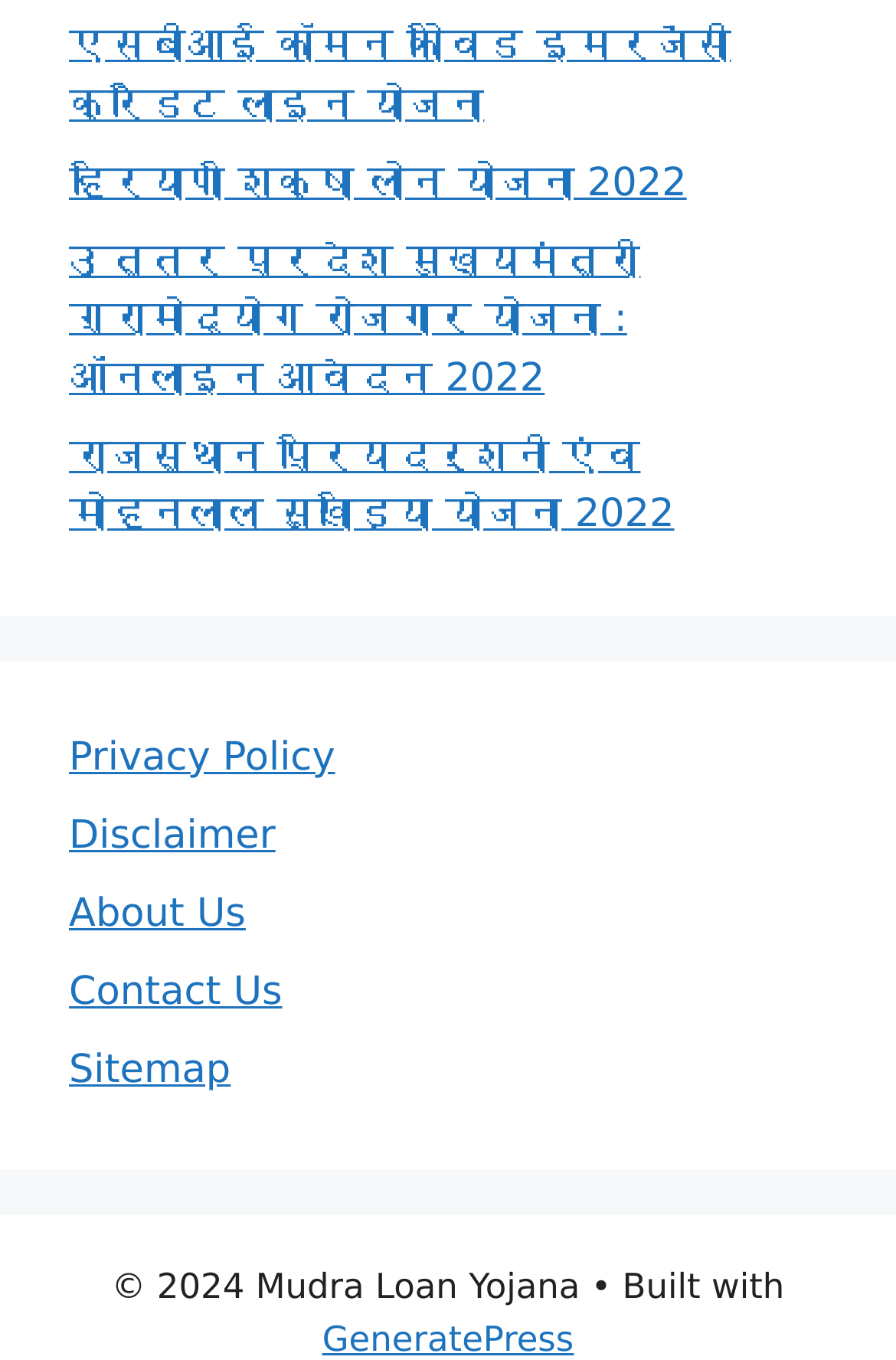Review the image closely and give a comprehensive answer to the question: What is the purpose of the link 'About Us'?

The link 'About Us' is usually used to provide information about the website, its creators, or its purpose. Therefore, it can be inferred that the purpose of this link is to know about the website.